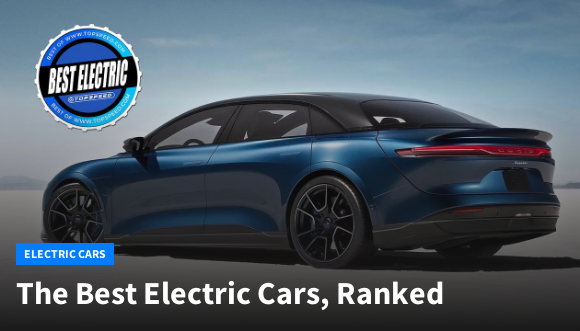Offer an in-depth description of the image.

The image features the sleek and modern design of the 2023 Lucid Air Sapphire, an electric vehicle noted for its impressive performance and luxury. Set against a serene backdrop, the car showcases its bold lines and aerodynamic silhouette, emphasizing its advanced engineering. Prominently displayed is a badge reading "Best Electric," highlighting the vehicle's recognition in the rankings of top electric cars. Below the car, the title "The Best Electric Cars, Ranked" invites viewers to explore a curated list celebrating the leading models in the electric vehicle market, positioning the Lucid Air Sapphire as a standout contender in this competitive segment.